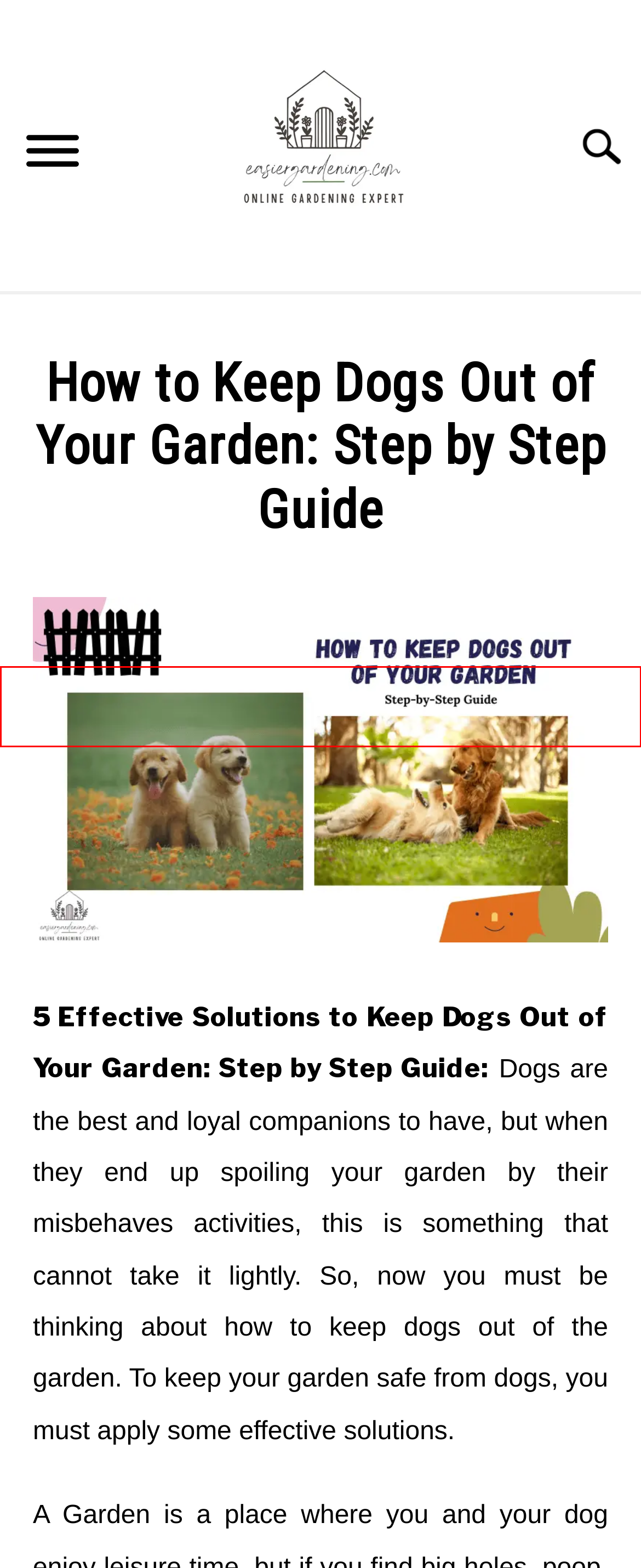Observe the screenshot of a webpage with a red bounding box around an element. Identify the webpage description that best fits the new page after the element inside the bounding box is clicked. The candidates are:
A. Elysha Murphy | Easier Gardening
B. PLANTS – Easier Gardening
C. Easier Gardening
D. LAWN & GRASS CARE – Easier Gardening
E. Contact Us | Easier Gardening
F. FACTS – Easier Gardening
G. HOW TO – Easier Gardening
H. About Us | Easier Gardening

F